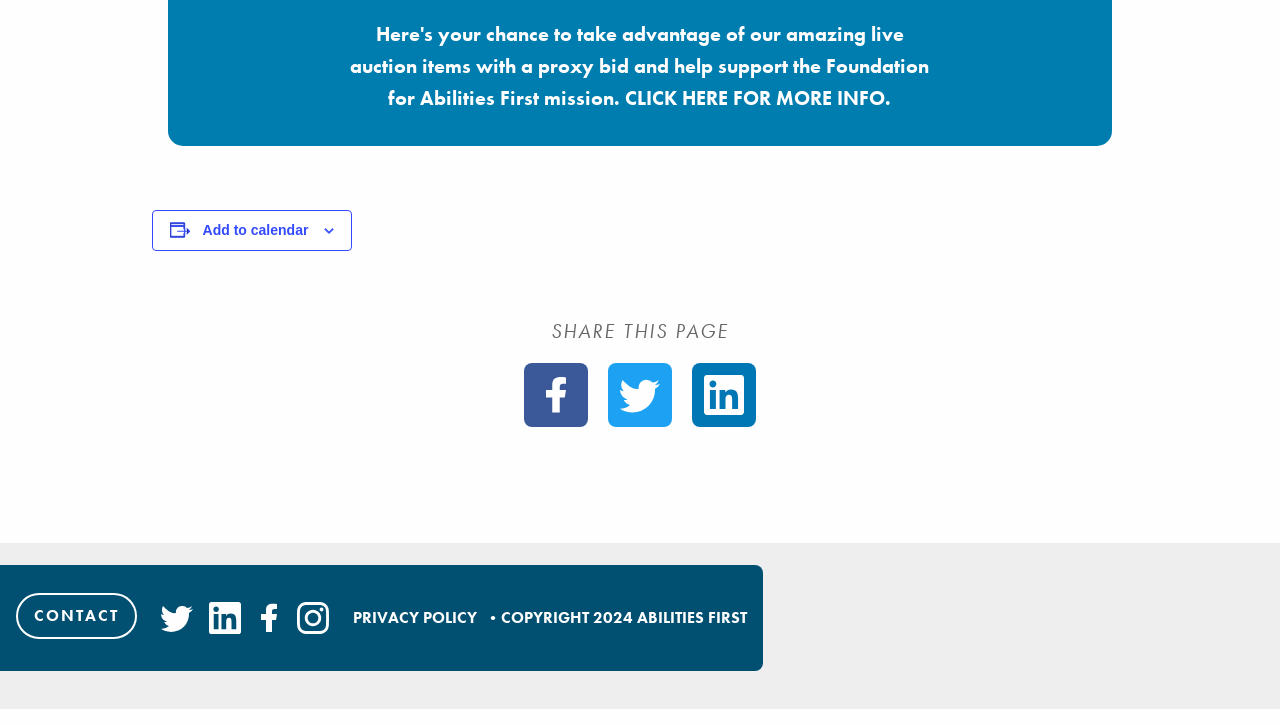Please identify the bounding box coordinates of the element that needs to be clicked to execute the following command: "Click for more information". Provide the bounding box using four float numbers between 0 and 1, formatted as [left, top, right, bottom].

[0.489, 0.117, 0.696, 0.153]